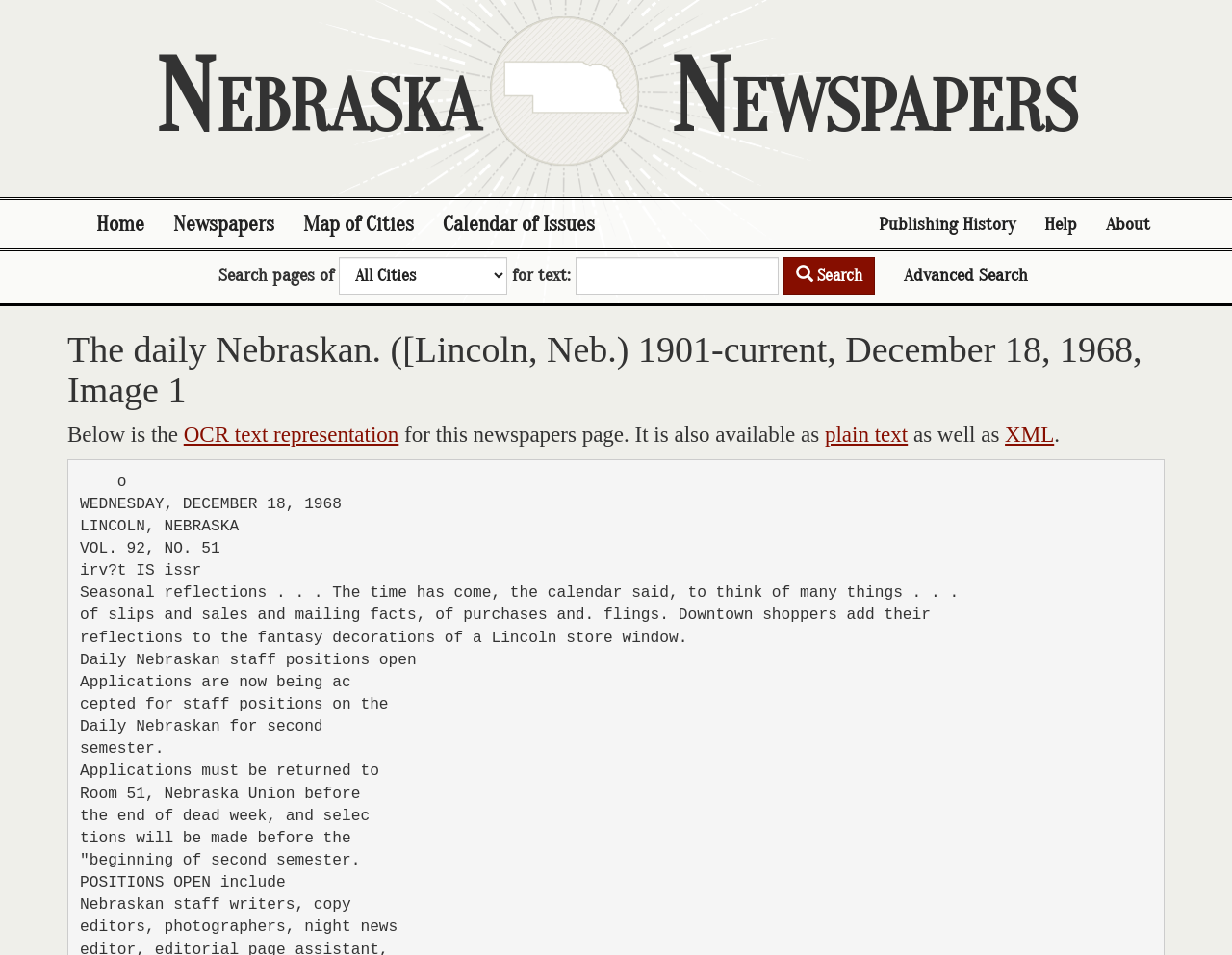Please determine the bounding box coordinates of the clickable area required to carry out the following instruction: "Search for text". The coordinates must be four float numbers between 0 and 1, represented as [left, top, right, bottom].

[0.467, 0.269, 0.632, 0.308]